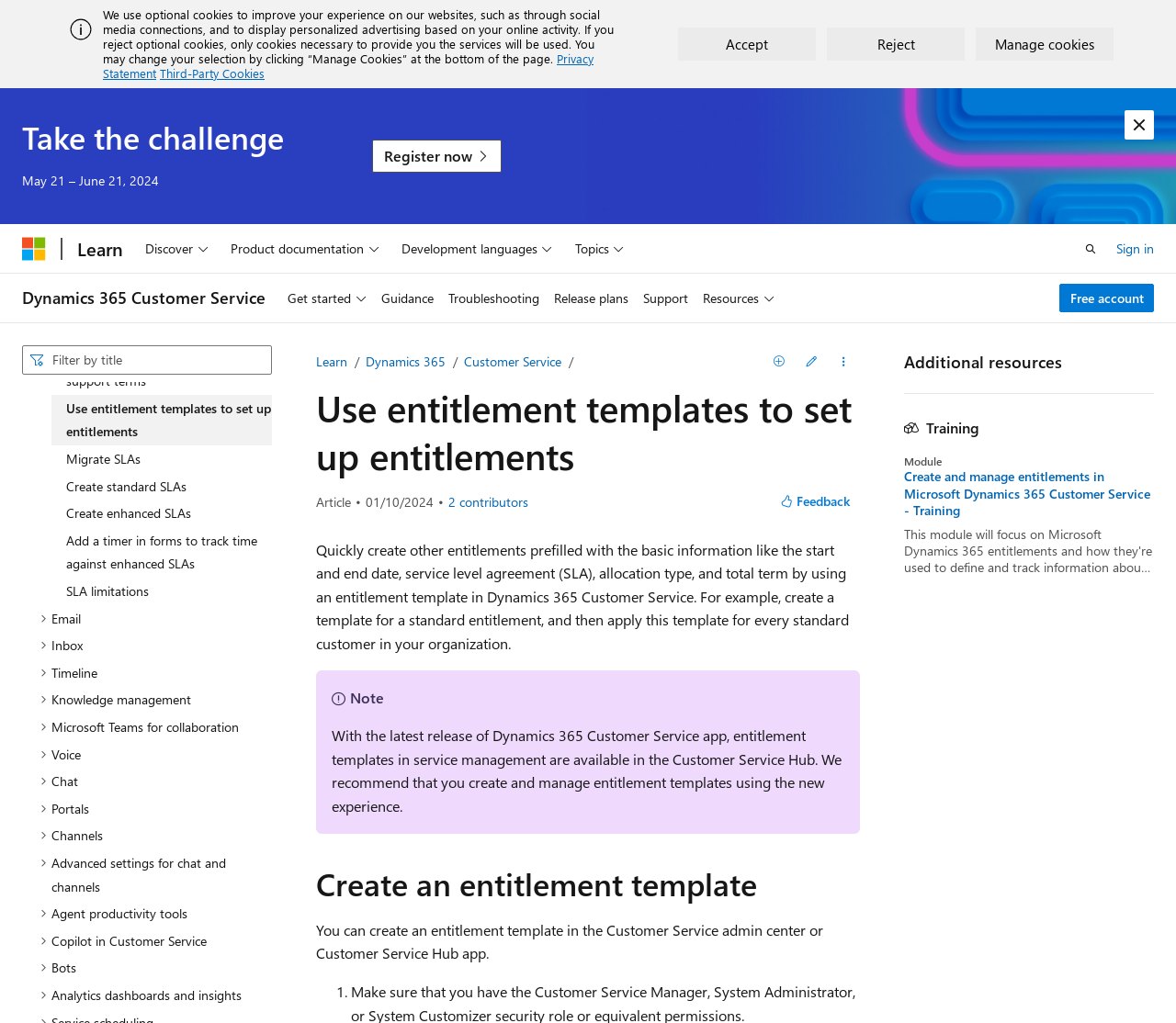Determine the title of the webpage and give its text content.

Use entitlement templates to set up entitlements